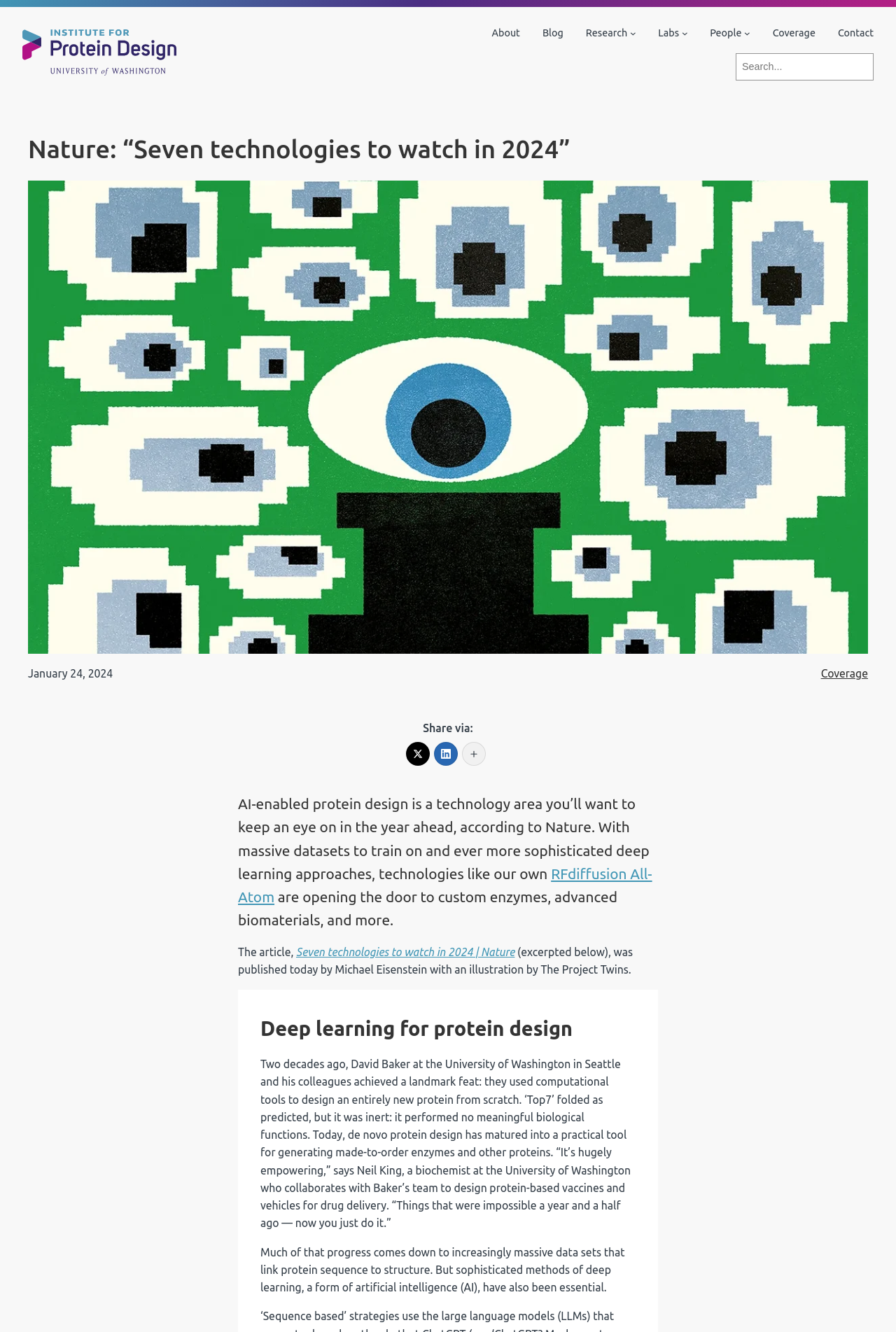Could you determine the bounding box coordinates of the clickable element to complete the instruction: "Learn more about RFdiffusion All-Atom"? Provide the coordinates as four float numbers between 0 and 1, i.e., [left, top, right, bottom].

[0.266, 0.65, 0.728, 0.68]